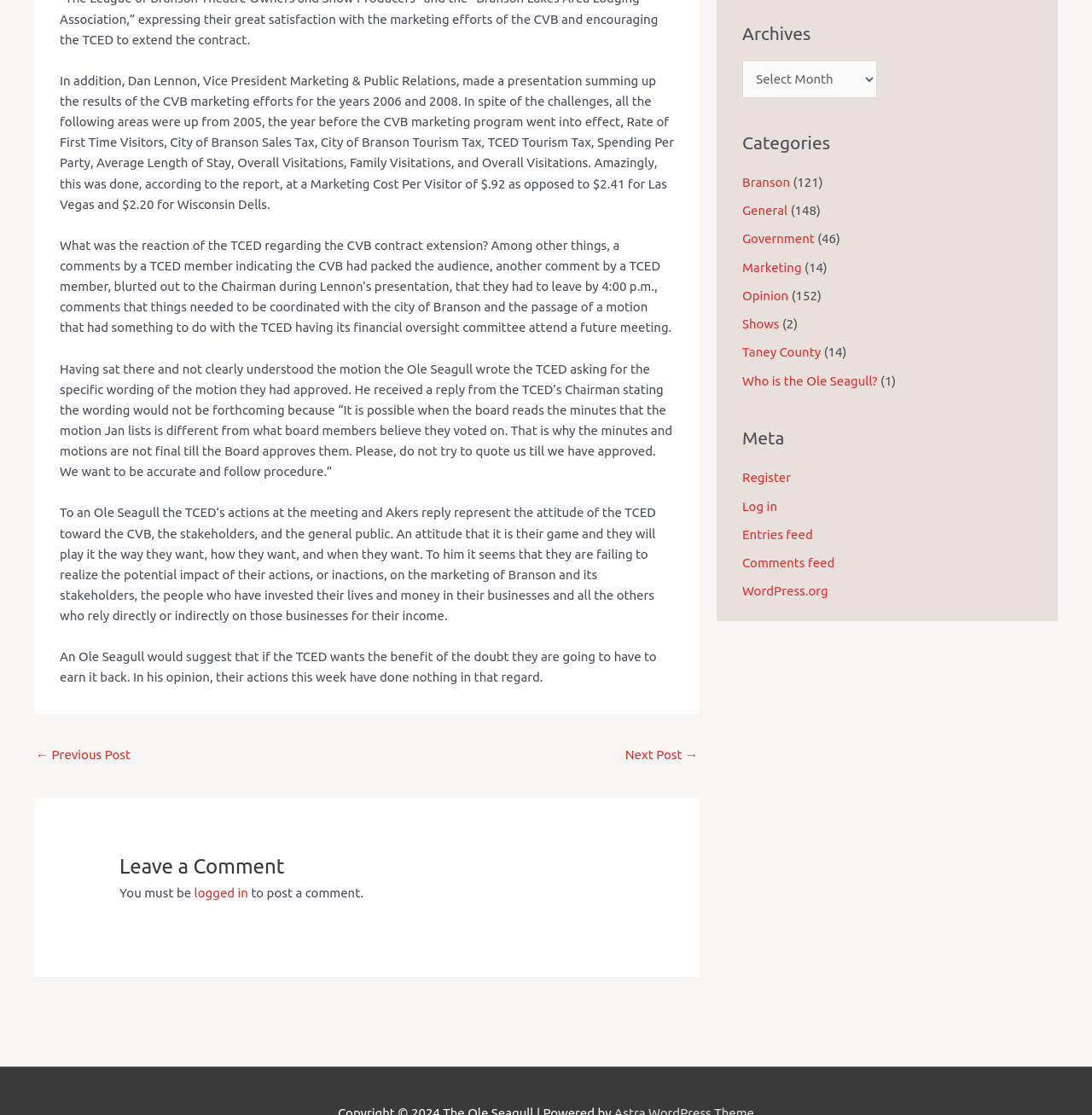Please determine the bounding box coordinates for the UI element described here. Use the format (top-left x, top-left y, bottom-right x, bottom-right y) with values bounded between 0 and 1: Branson

[0.68, 0.157, 0.723, 0.17]